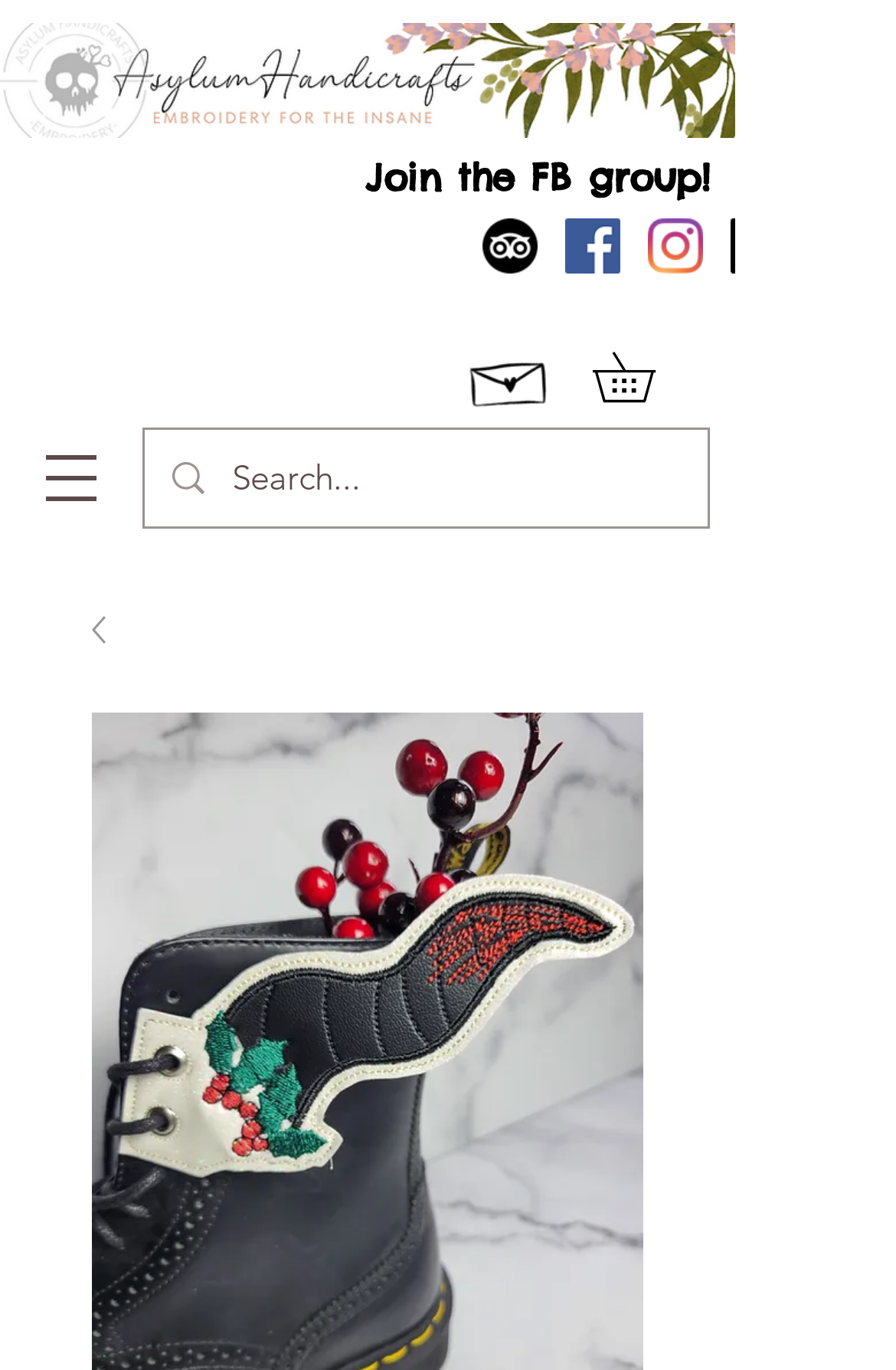What social media platforms are linked on the website?
Please answer the question with as much detail as possible using the screenshot.

The social media links are located in the social bar section, which is positioned near the top of the webpage. The links are represented by icons and text labels, and they allow users to visit the website's social media profiles on Facebook, Instagram, TikTok, and TripAdvisor.